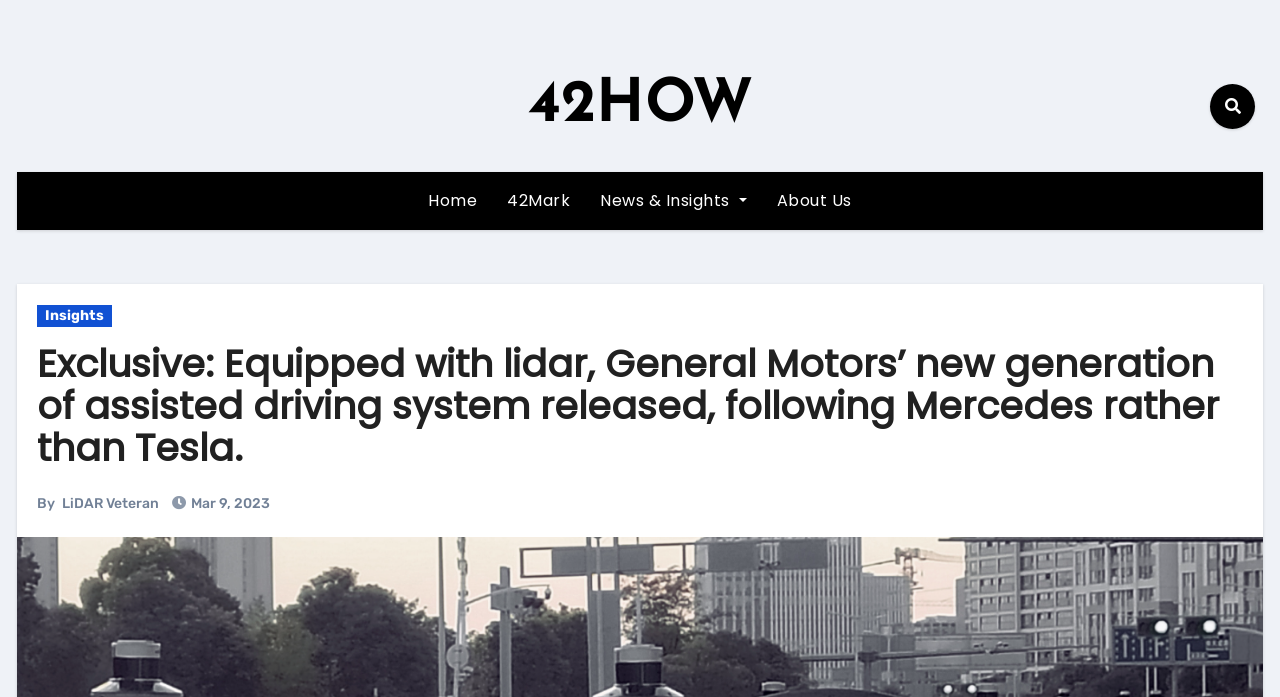Extract the bounding box for the UI element that matches this description: "About Us".

[0.595, 0.247, 0.677, 0.331]